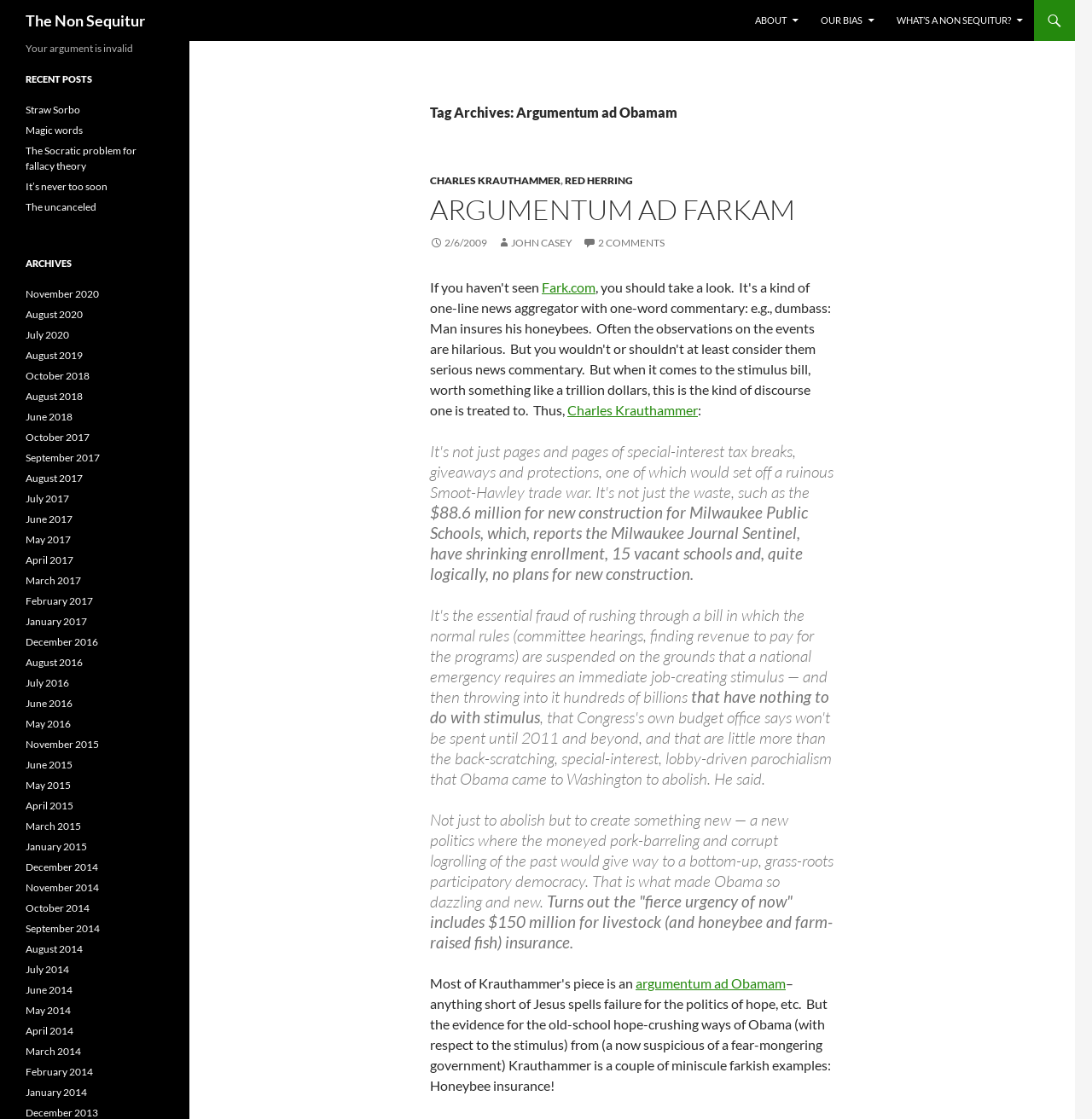Find the bounding box of the element with the following description: "2/6/2009". The coordinates must be four float numbers between 0 and 1, formatted as [left, top, right, bottom].

[0.394, 0.211, 0.446, 0.223]